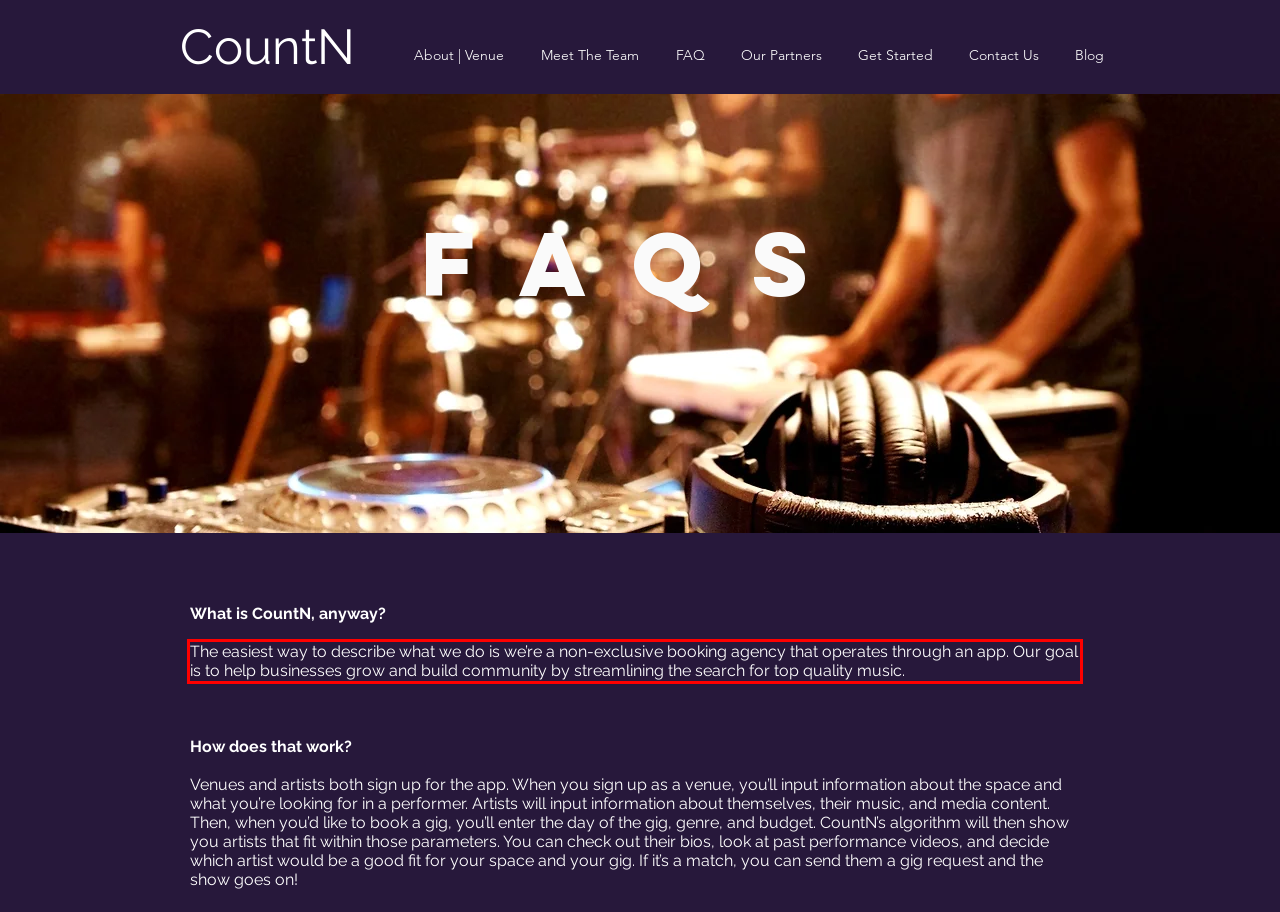You are provided with a webpage screenshot that includes a red rectangle bounding box. Extract the text content from within the bounding box using OCR.

The easiest way to describe what we do is we’re a non-exclusive booking agency that operates through an app. Our goal is to help businesses grow and build community by streamlining the search for top quality music.